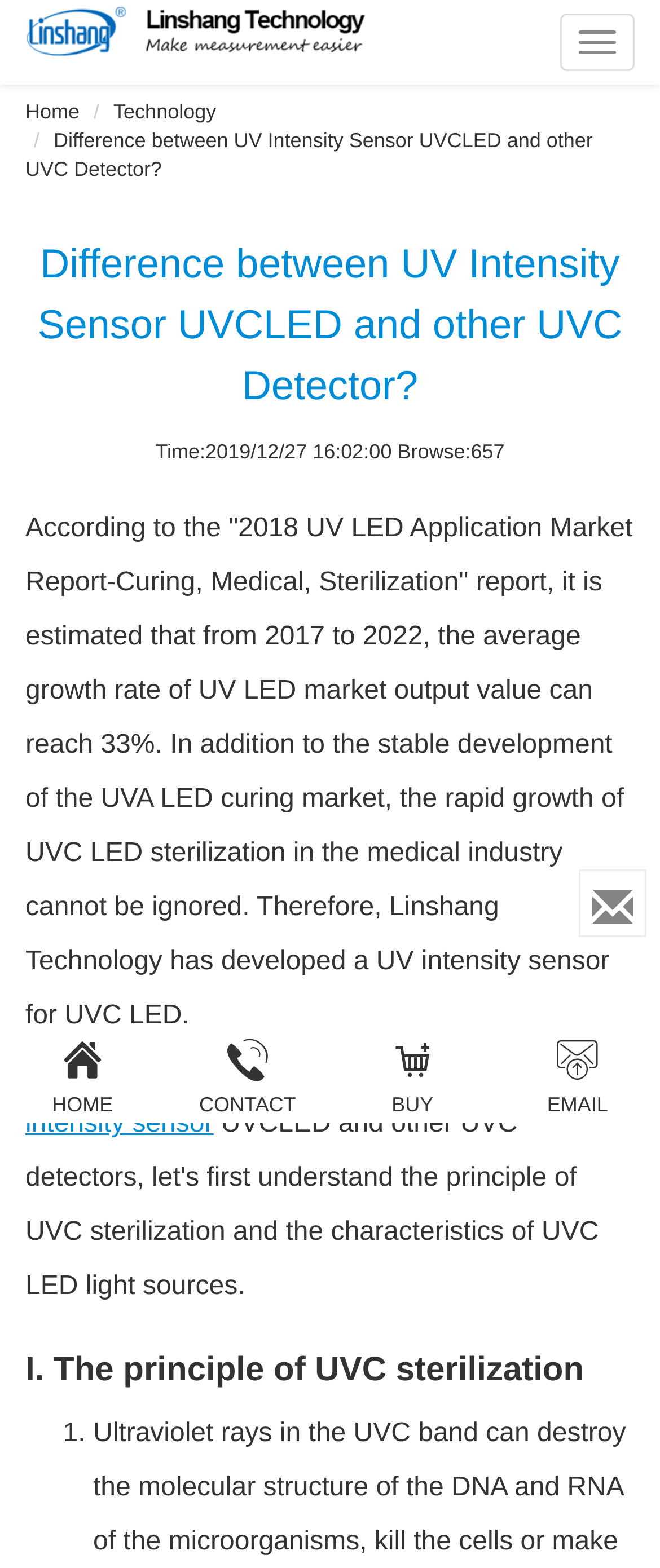What is the main topic of this webpage?
Based on the image content, provide your answer in one word or a short phrase.

UV Intensity Sensor UVCLED